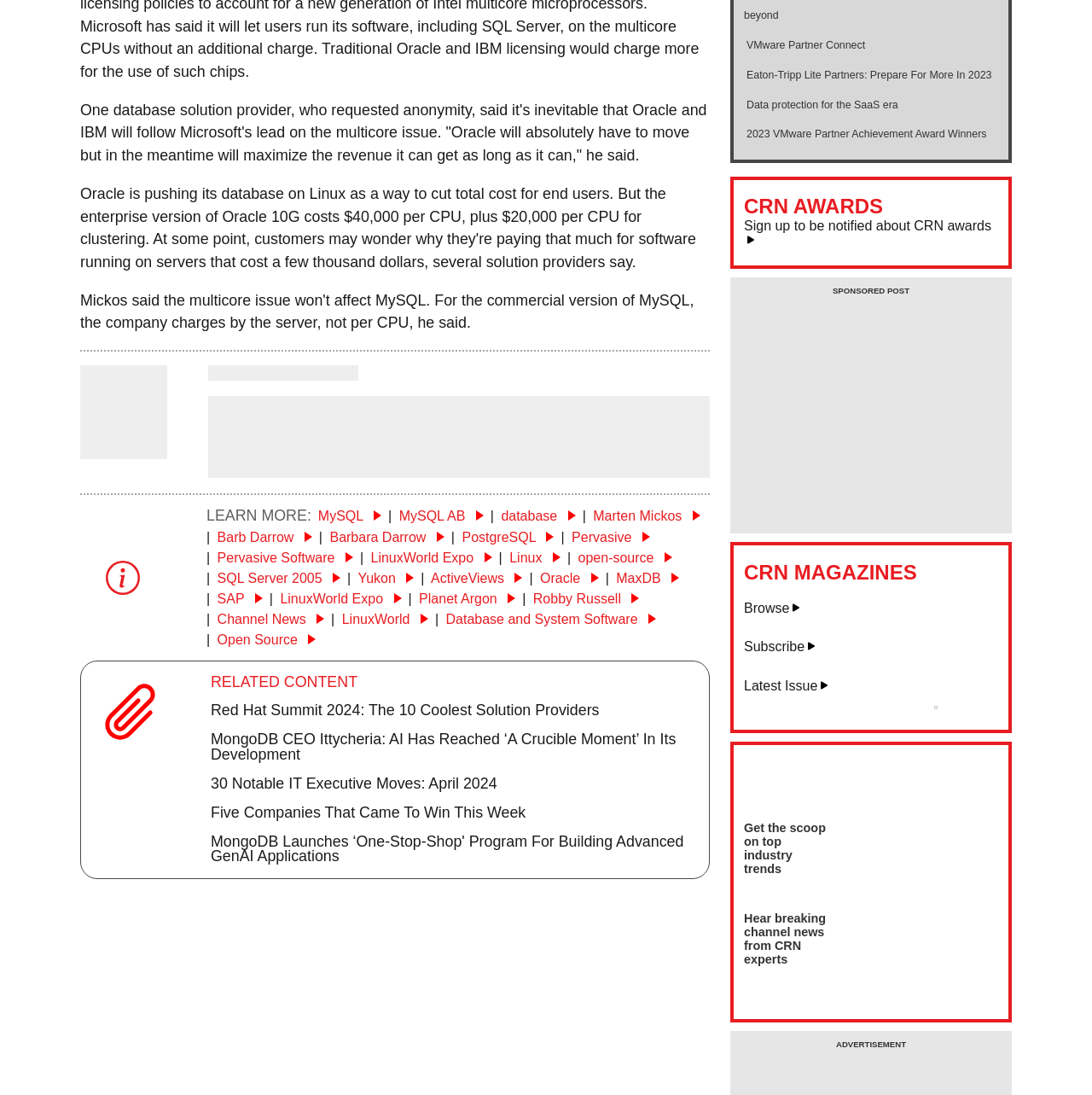Find the bounding box coordinates of the element you need to click on to perform this action: 'Read the article about MongoDB CEO'. The coordinates should be represented by four float values between 0 and 1, in the format [left, top, right, bottom].

[0.193, 0.862, 0.619, 0.892]